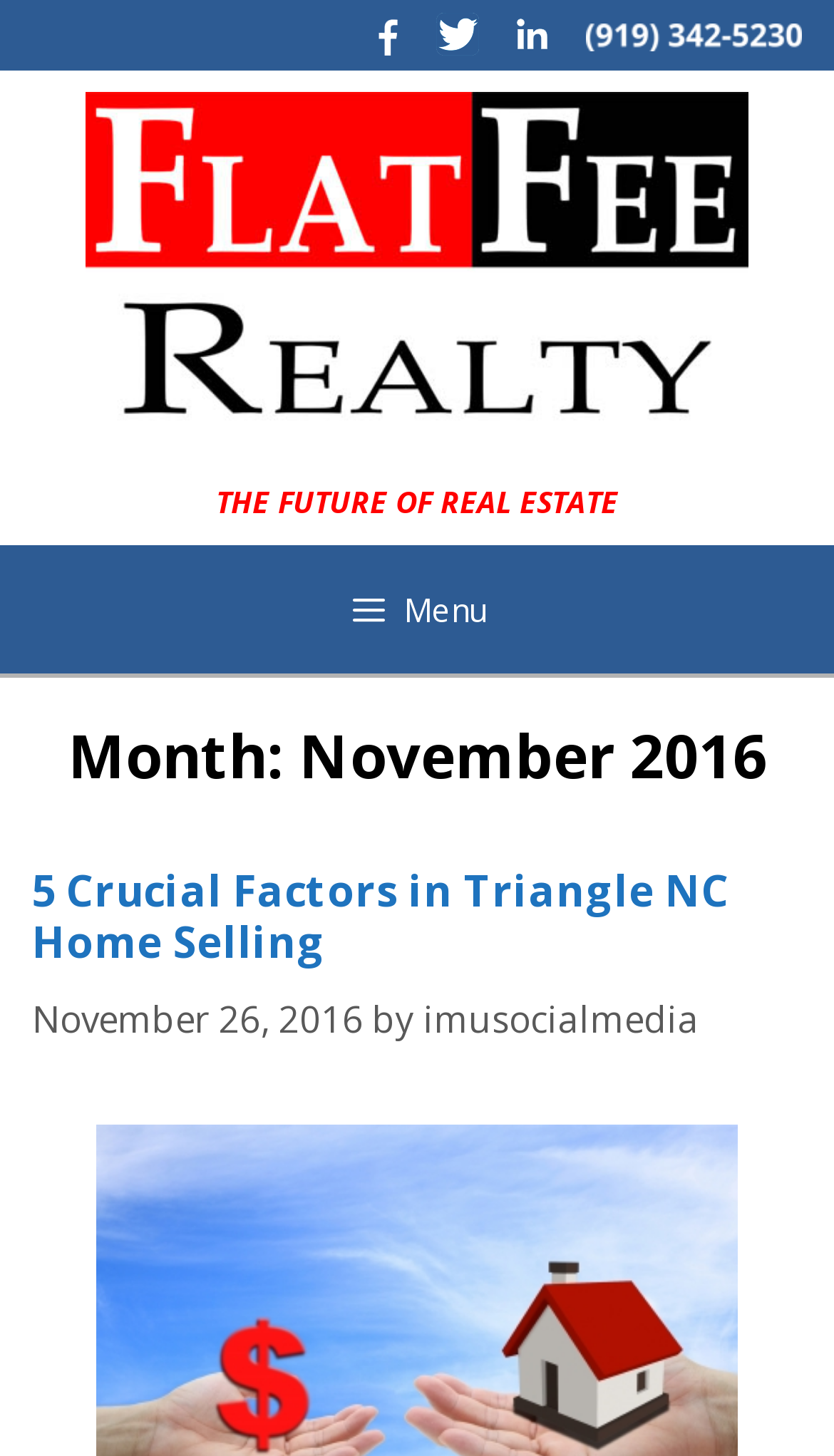Please find the main title text of this webpage.

Month: November 2016